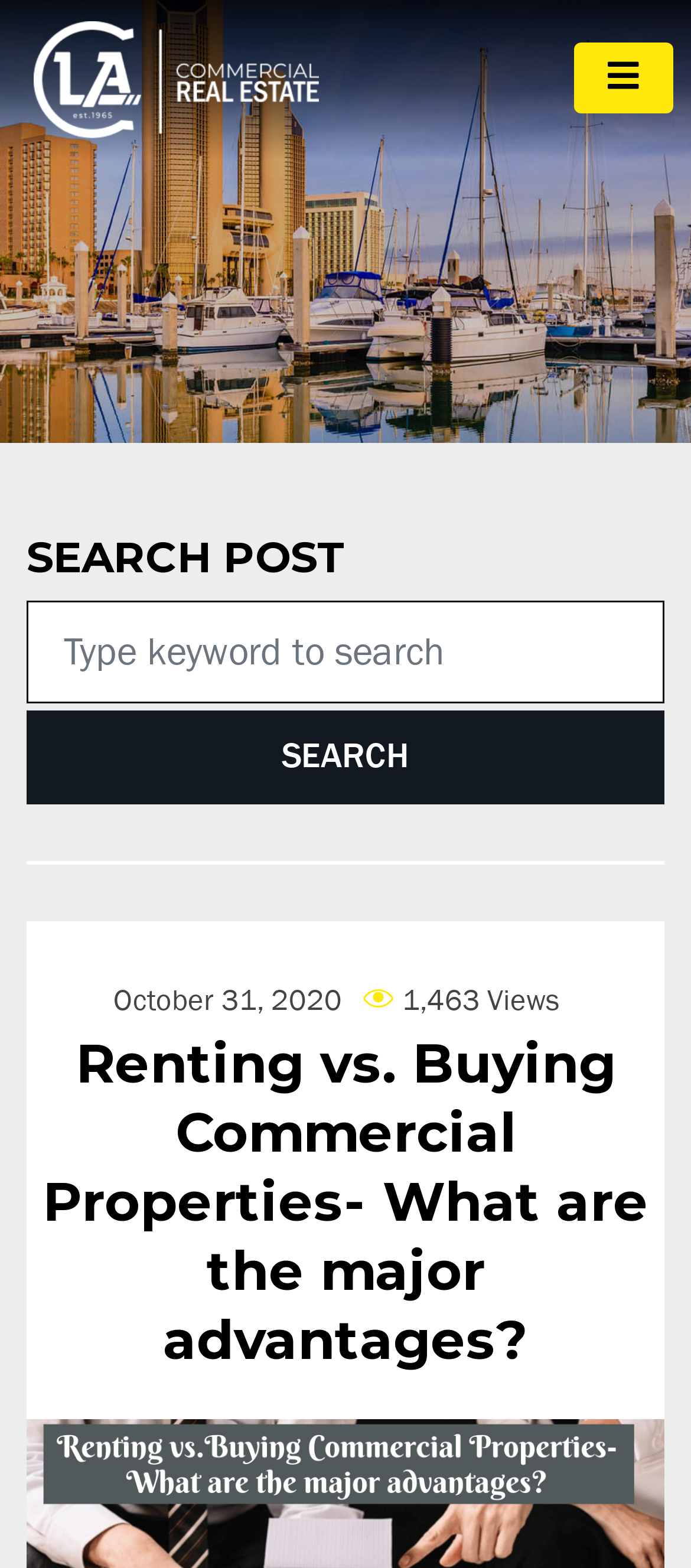What is the function of the toggle navigation button?
Please use the image to provide an in-depth answer to the question.

The toggle navigation button is located at the top right corner of the webpage, and it has a label 'Toggle navigation'. This suggests that the button is used to expand or collapse the menu, allowing users to access different sections of the website.